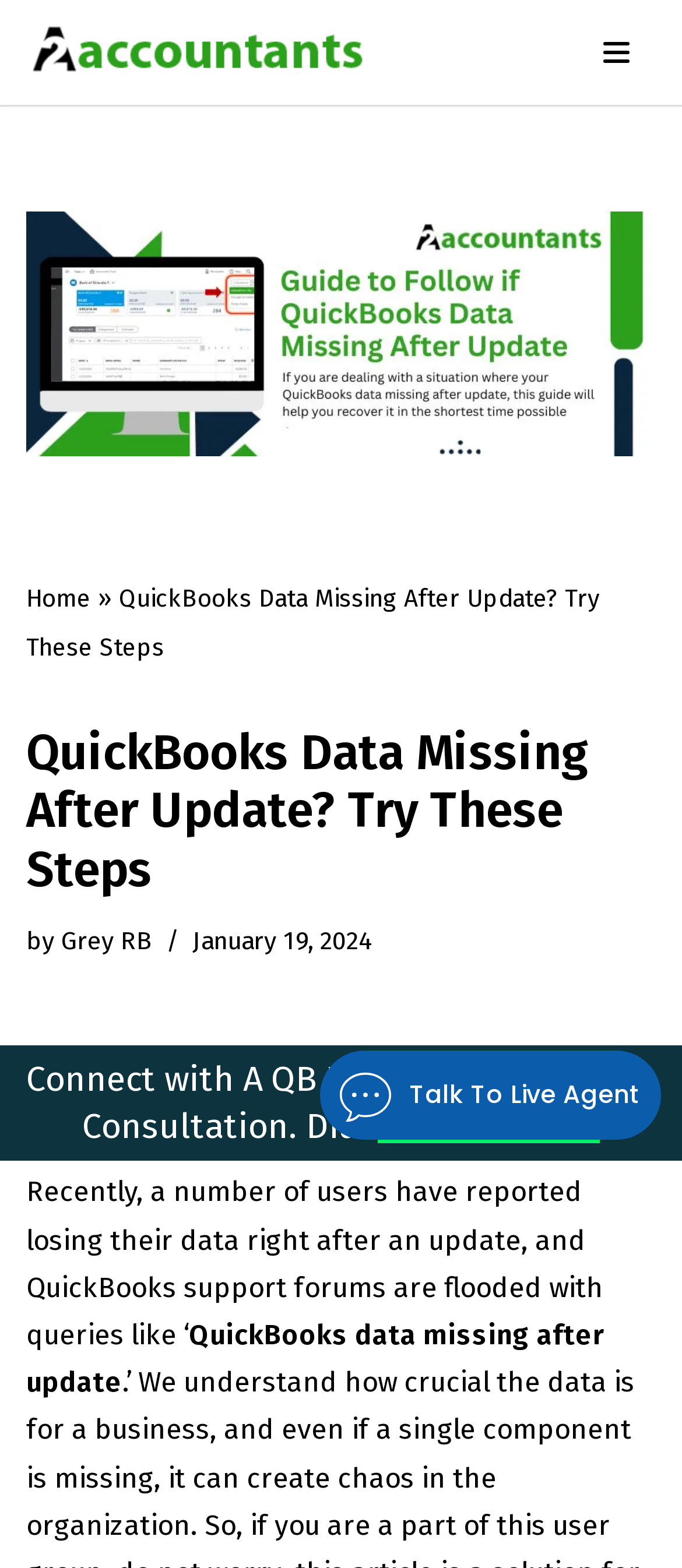What is the logo image on the top left corner?
Provide a short answer using one word or a brief phrase based on the image.

a2accountants logo